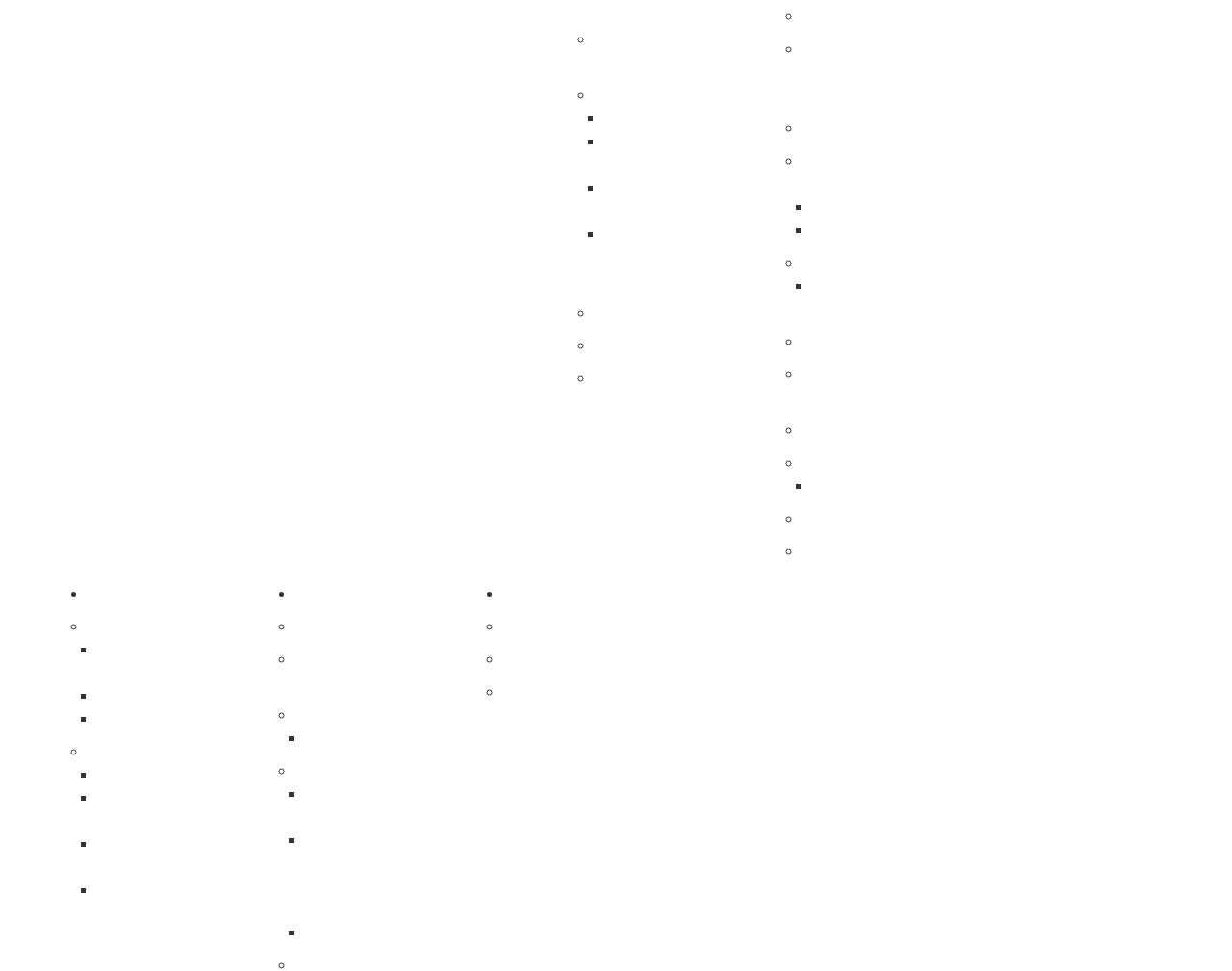Please identify the bounding box coordinates of the area I need to click to accomplish the following instruction: "Check Admission".

[0.07, 0.601, 0.135, 0.63]